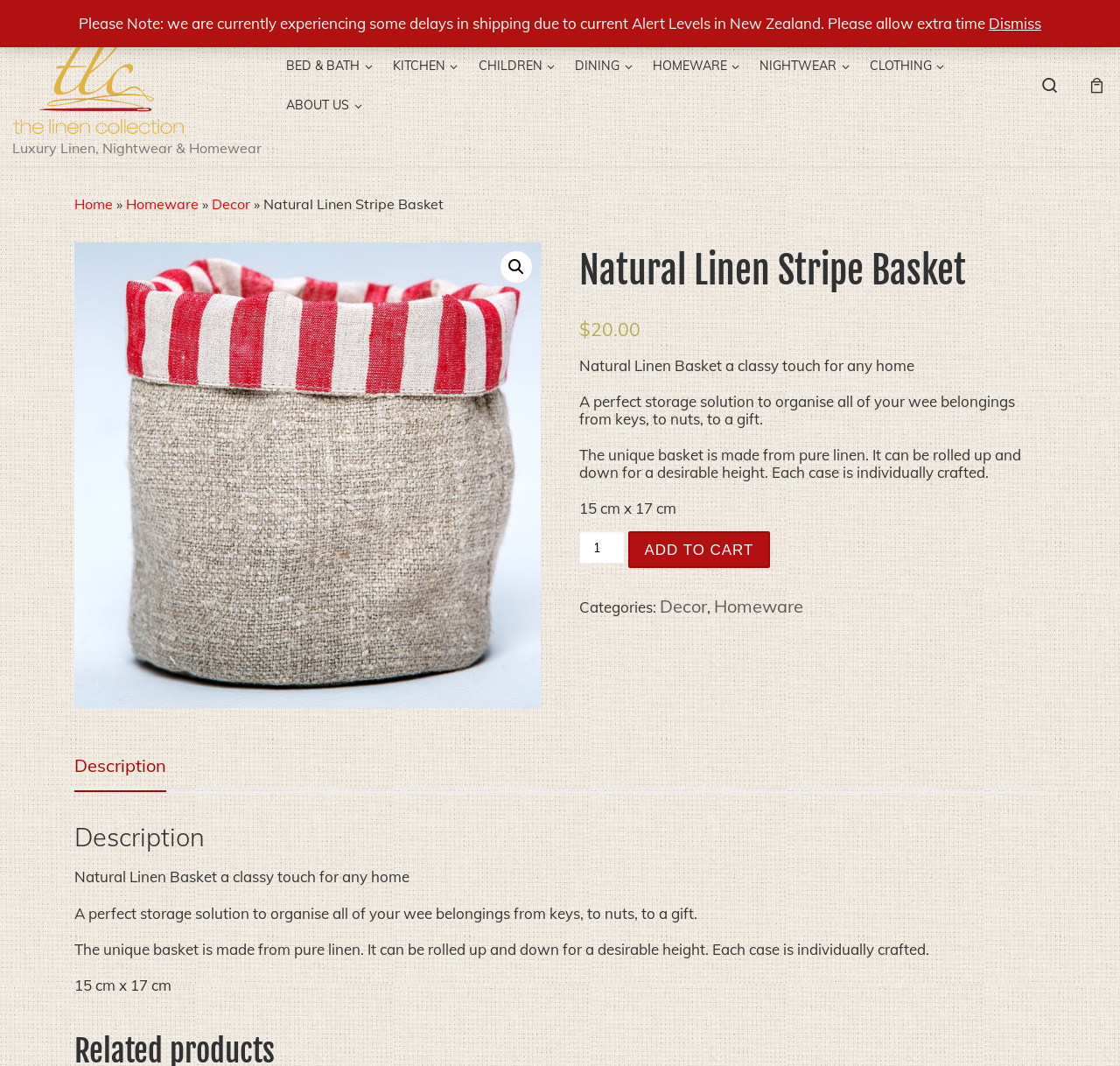Give a short answer using one word or phrase for the question:
What is the material of the Natural Linen Stripe Basket?

Pure linen